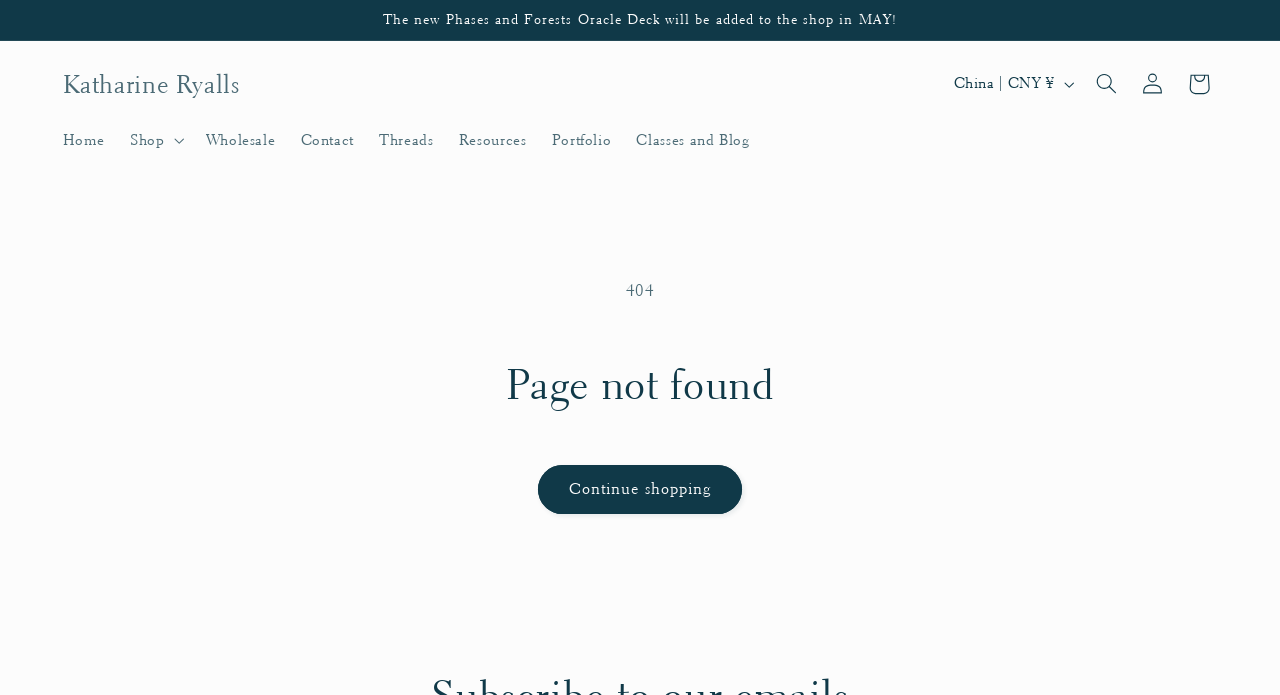Produce an elaborate caption capturing the essence of the webpage.

This webpage is an art-inspired website with a focus on nature and human journey. At the top, there is an announcement region that takes up most of the width, with a static text announcing the upcoming addition of the Phases and Forests Oracle Deck to the shop in May. Below this, there is a navigation menu with links to various sections, including Home, Wholesale, Contact, Threads, Resources, Portfolio, and Classes and Blog. 

To the right of the navigation menu, there is a country/region selector with a button labeled "China | CNY ¥". Next to this, there is a search button and links to Log in and Cart. 

The main content area takes up most of the page's height and width. It displays a "404 Not Found" error message, with a large "404" text and a heading that says "Page not found". Below this, there is a link to "Continue shopping".